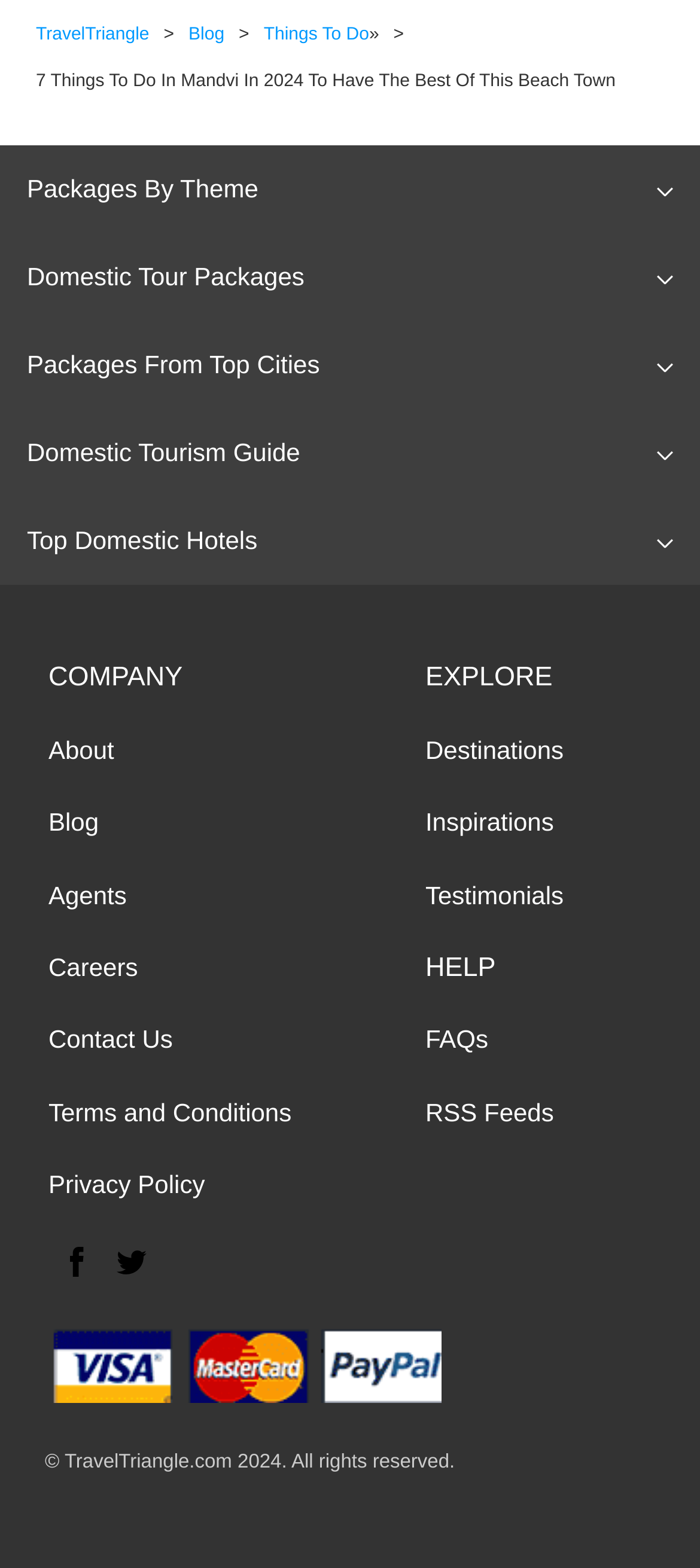Bounding box coordinates are to be given in the format (top-left x, top-left y, bottom-right x, bottom-right y). All values must be floating point numbers between 0 and 1. Provide the bounding box coordinate for the UI element described as: RSS Feeds

[0.608, 0.7, 0.791, 0.718]